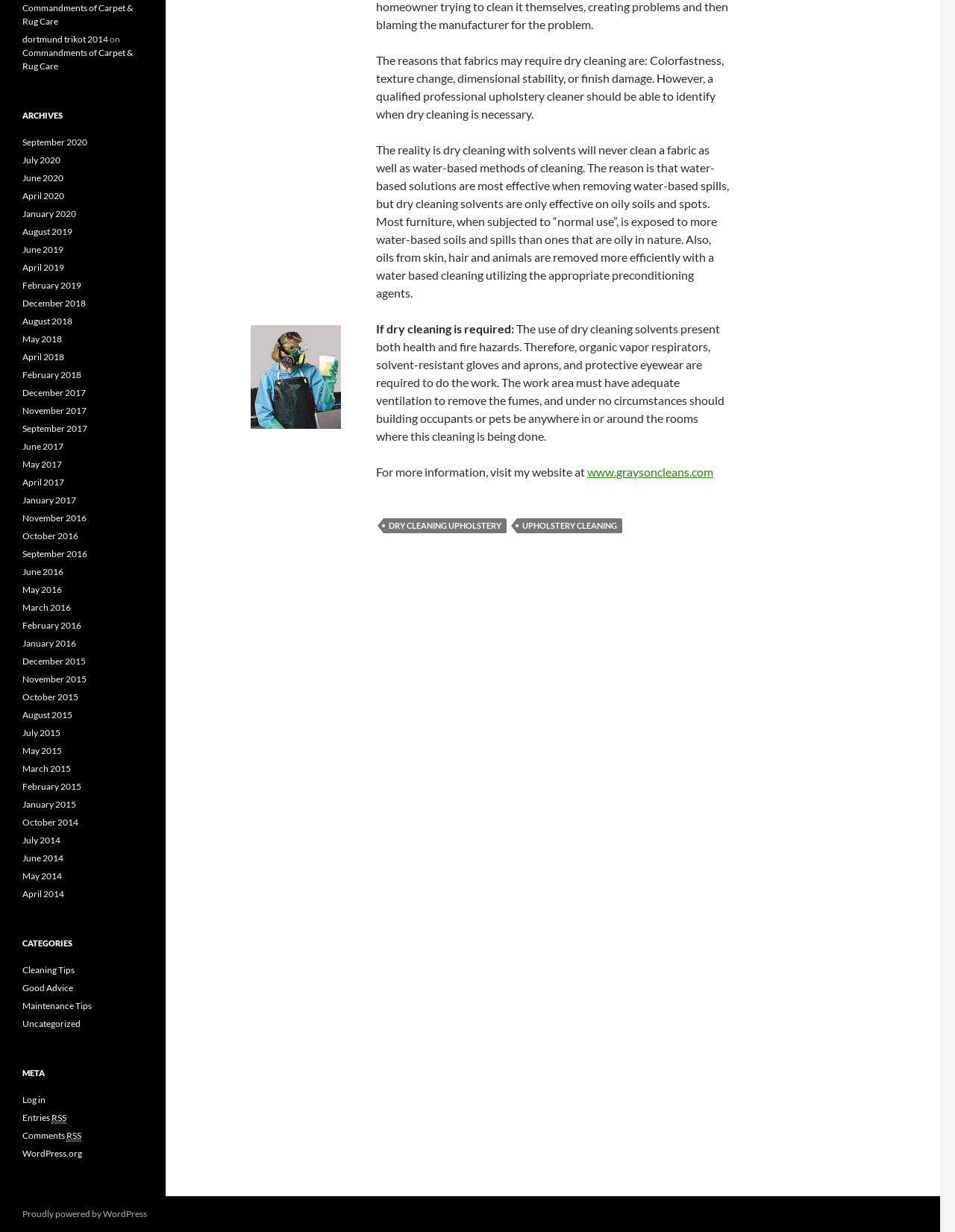Identify the bounding box for the described UI element. Provide the coordinates in (top-left x, top-left y, bottom-right x, bottom-right y) format with values ranging from 0 to 1: www.graysoncleans.com

[0.615, 0.377, 0.747, 0.389]